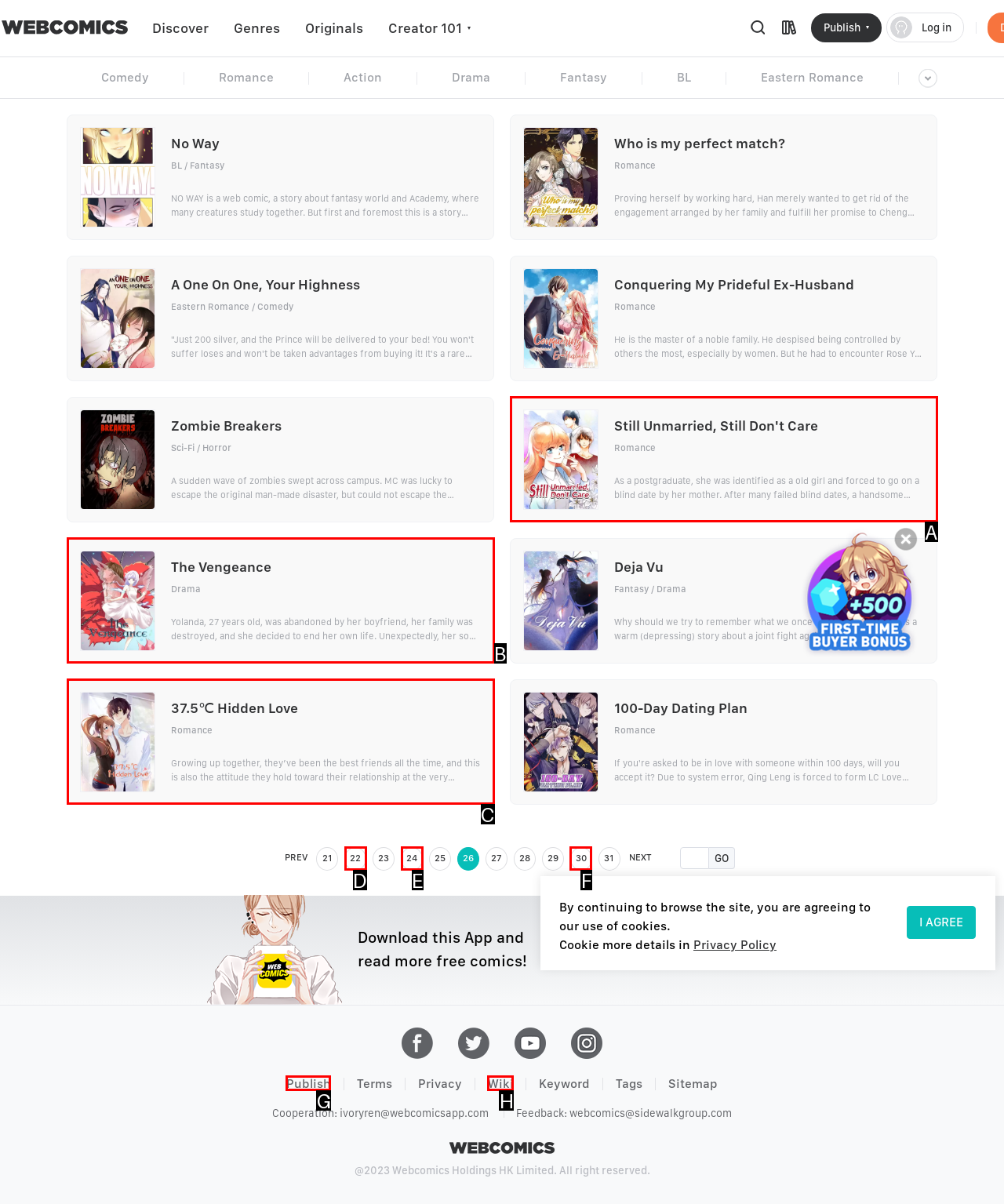Determine which HTML element best suits the description: 24. Reply with the letter of the matching option.

E